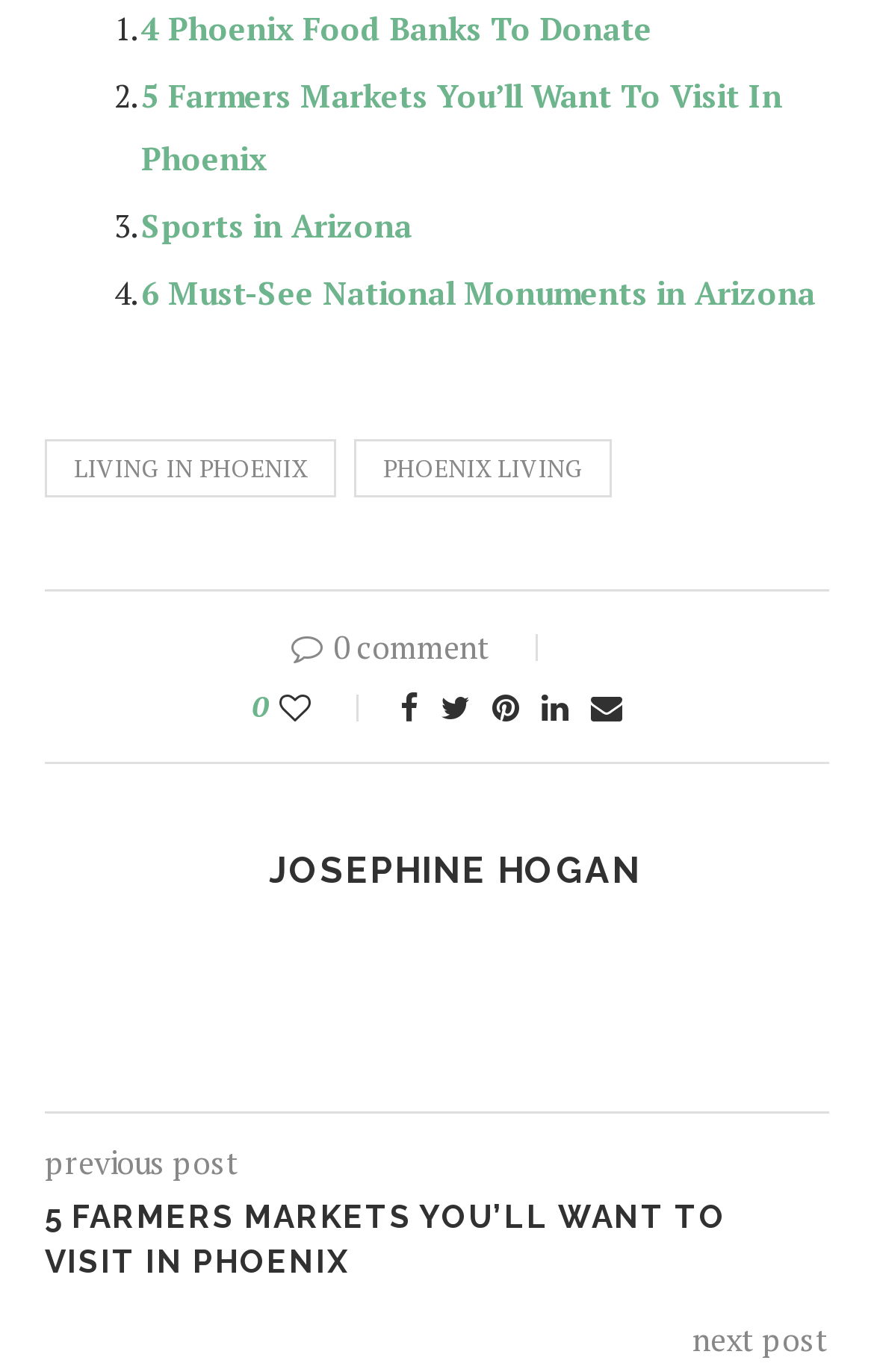Locate the bounding box coordinates of the element you need to click to accomplish the task described by this instruction: "Visit '5 Farmers Markets You’ll Want To Visit In Phoenix'".

[0.162, 0.054, 0.895, 0.13]